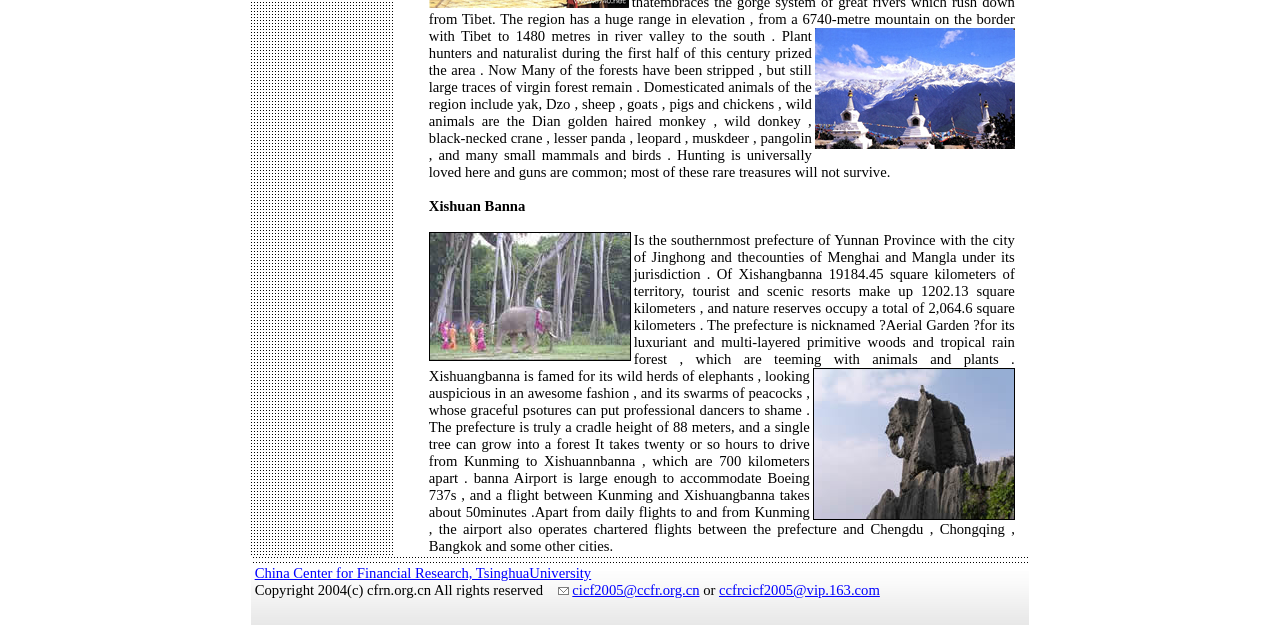How long does it take to drive from Kunming to Xishuangbanna?
Based on the image, answer the question in a detailed manner.

According to the StaticText element with the text 'It takes twenty or so hours to drive from Kunming to Xishuannbanna, which are 700 kilometers apart.', it takes around twenty hours to drive from Kunming to Xishuangbanna, which are 700 kilometers apart.